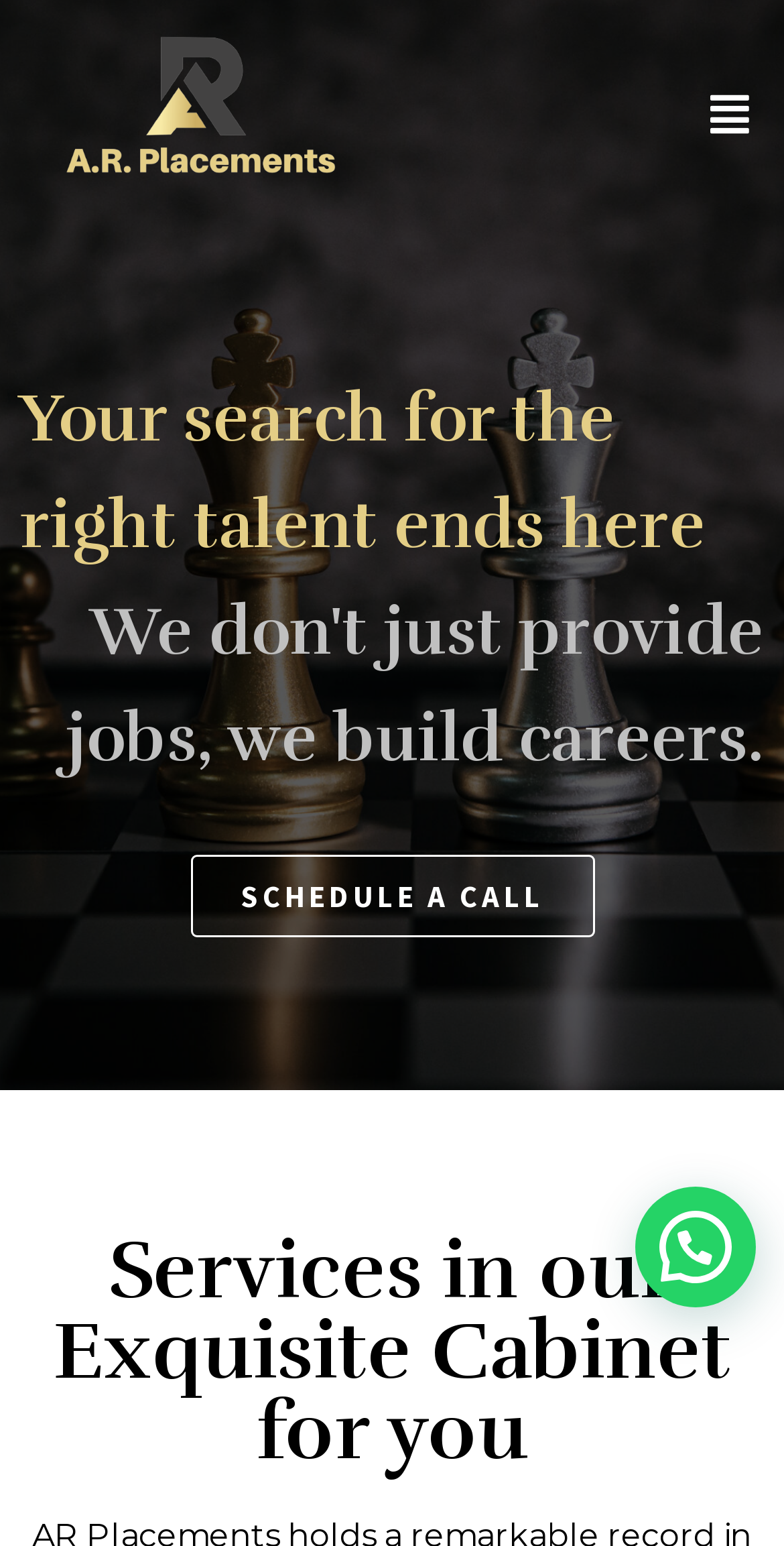Describe all the key features and sections of the webpage thoroughly.

The webpage is titled "AR Placements – AR Placements" and appears to be a professional services website. At the top left, there is a link, and at the top right, there is a menu icon represented by a generic element with a popup. 

Below the top section, there are three headings that span the full width of the page. The first heading reads, "Your search for the right talent ends here." The second heading, located below the first, states, "We don't just provide jobs, we build careers." 

Further down the page, there is a prominent call-to-action button, "SCHEDULE A CALL," positioned roughly in the middle of the page. 

Finally, at the bottom of the page, there is another heading that reads, "Services in our Exquisite Cabinet for you."